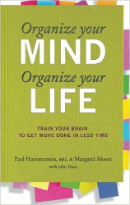Kindly respond to the following question with a single word or a brief phrase: 
What is the focus of the book?

Productivity and mental clarity